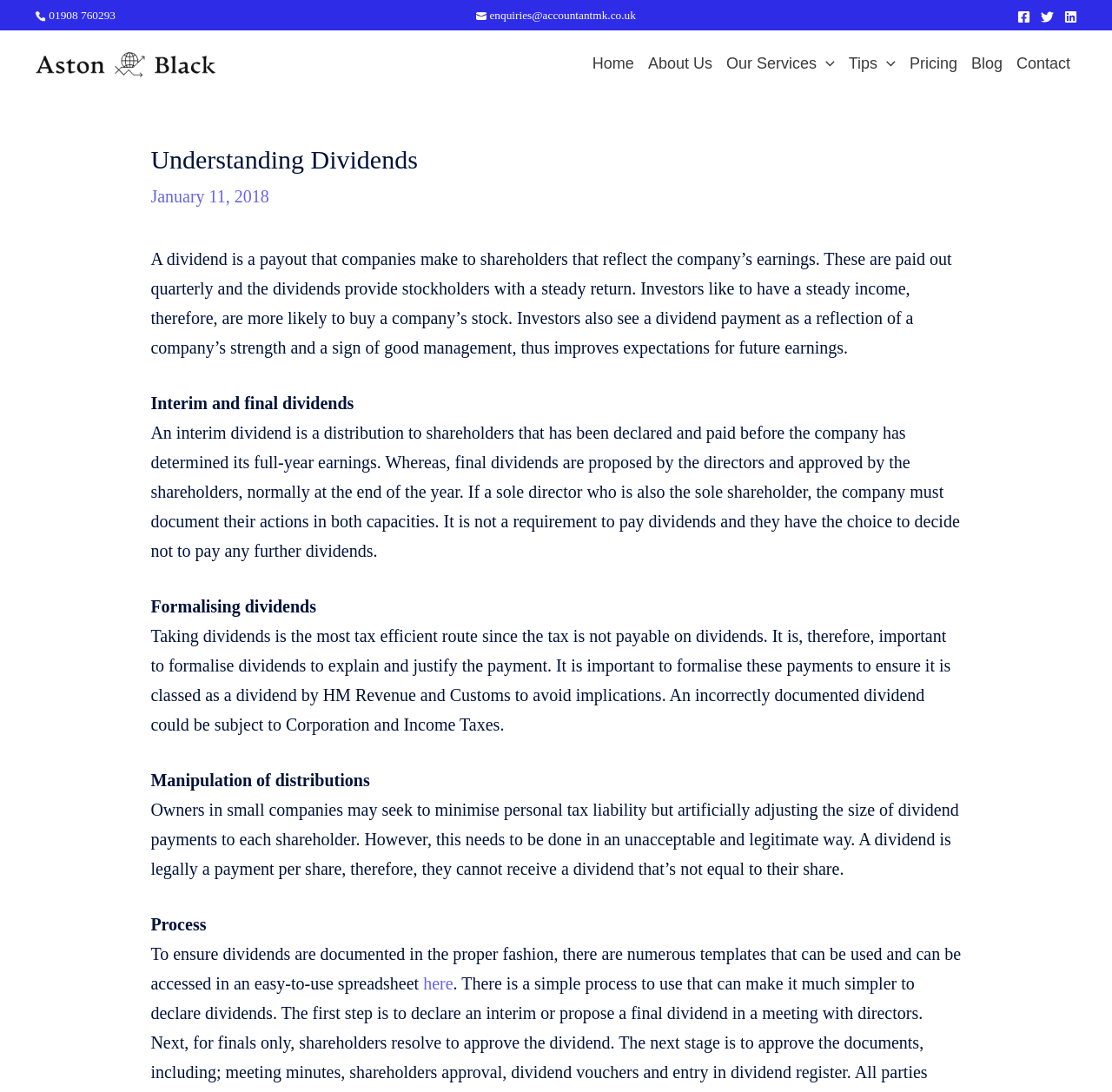Predict the bounding box for the UI component with the following description: "Tips".

[0.757, 0.044, 0.812, 0.071]